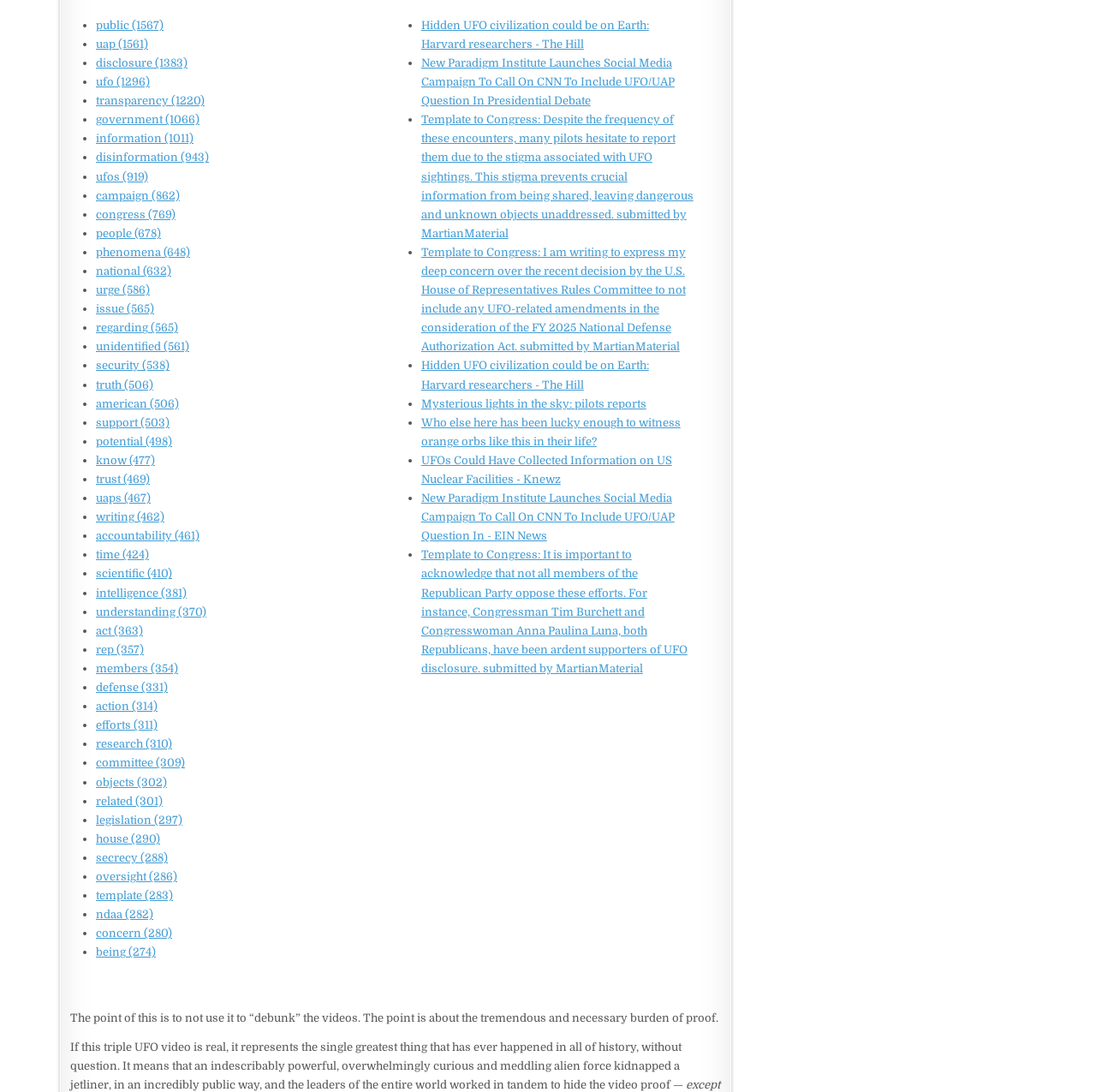Please determine the bounding box of the UI element that matches this description: legislation (297). The coordinates should be given as (top-left x, top-left y, bottom-right x, bottom-right y), with all values between 0 and 1.

[0.088, 0.745, 0.166, 0.757]